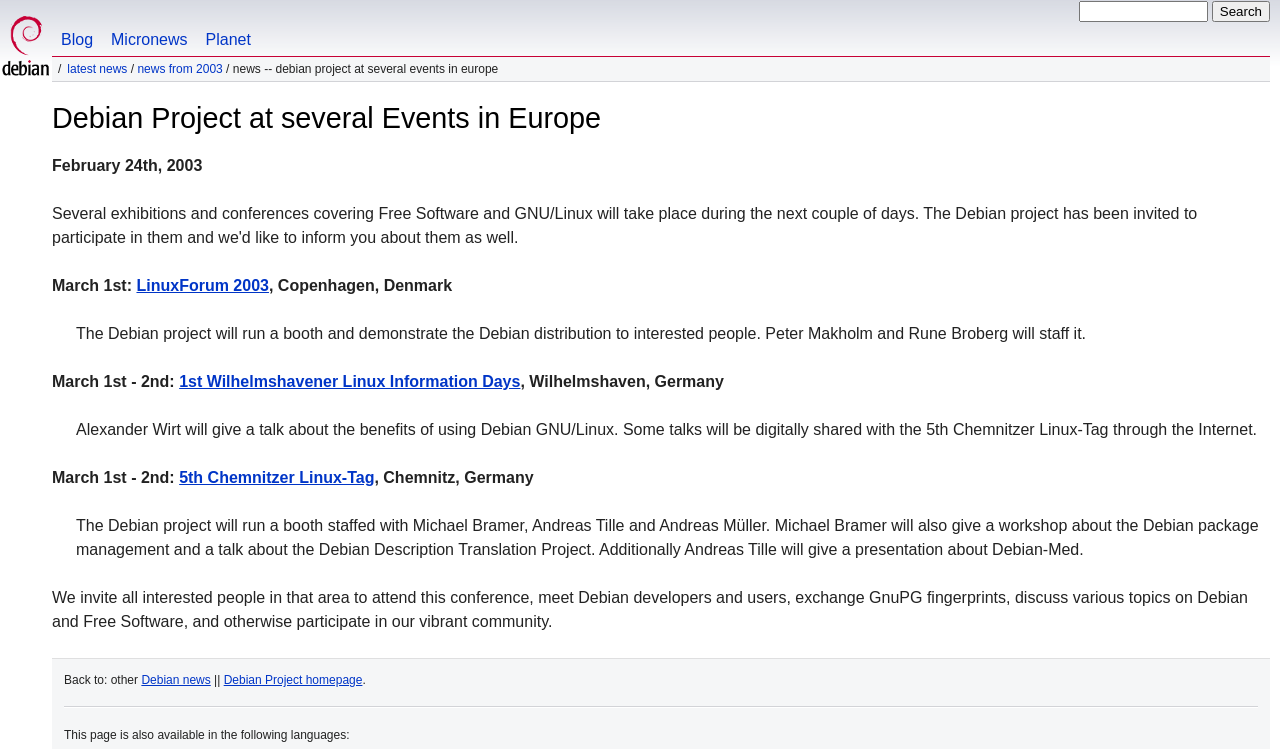Offer an extensive depiction of the webpage and its key elements.

The webpage is about the Debian Project's participation in several events in Europe. At the top left, there is a Debian logo image and a link to the Debian homepage. Next to it, there is a search button. On the top right, there are links to the blog, micronews, and planet.

Below the top section, there is a heading that reads "Debian Project at several Events in Europe". Underneath, there is a date "February 24th, 2003". The main content of the page is a list of events, each with a date, event name, location, and a brief description. There are three events listed: LinuxForum 2003 in Copenhagen, Denmark, 1st Wilhelmshavener Linux Information Days in Wilhelmshaven, Germany, and 5th Chemnitzer Linux-Tag in Chemnitz, Germany.

Each event has a description that provides more details about the Debian project's participation, including the people involved and the activities they will be doing. The descriptions are quite detailed and provide a good understanding of what the Debian project will be doing at each event.

At the bottom of the page, there is a call to action, inviting interested people to attend the conferences, meet Debian developers and users, and participate in the community. There are also links to other Debian news and the Debian Project homepage. Finally, there is a section that lists the languages in which the page is available.